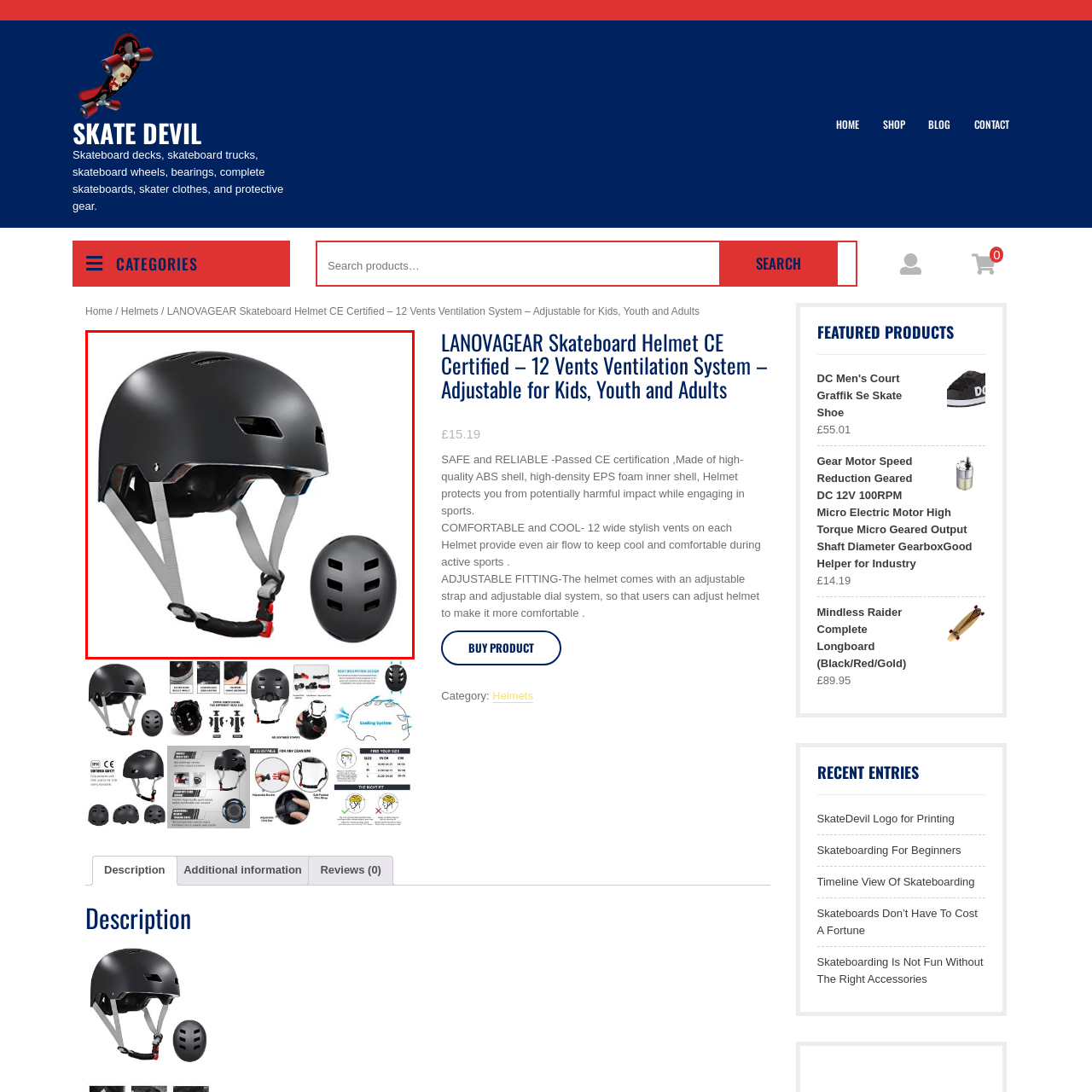Examine the section enclosed by the red box and give a brief answer to the question: What is the purpose of the ventilation openings?

Enhance airflow